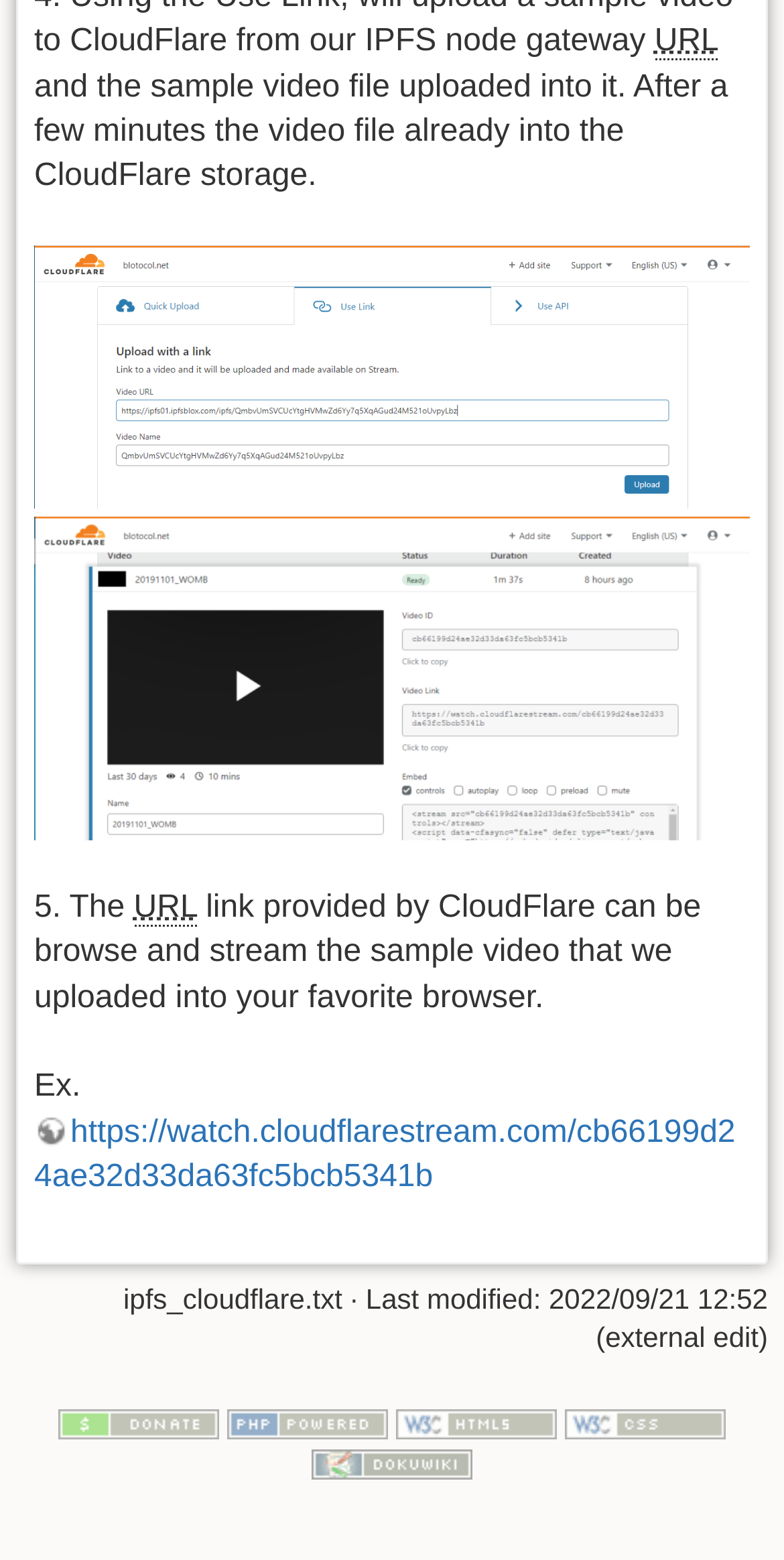What is the abbreviation of Uniform Resource Locator?
Based on the visual content, answer with a single word or a brief phrase.

URL